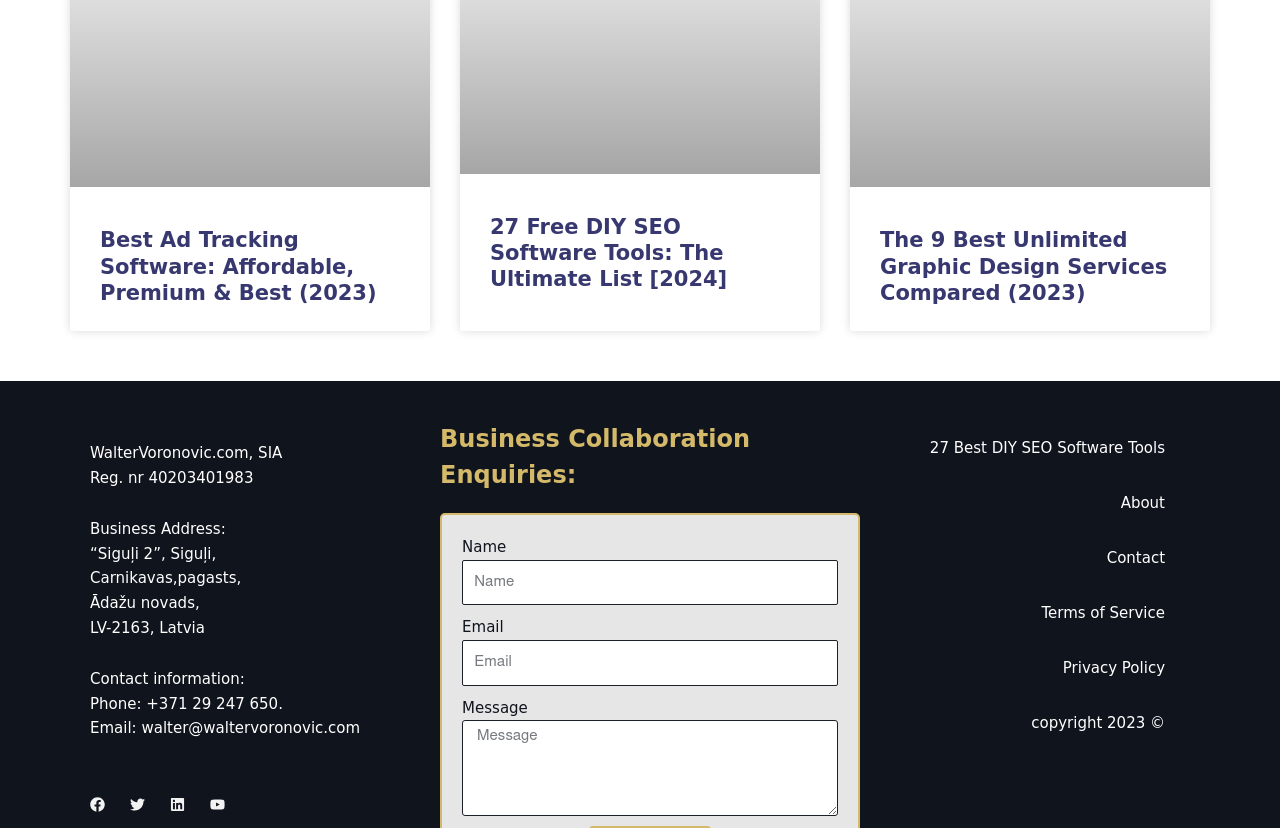Please indicate the bounding box coordinates of the element's region to be clicked to achieve the instruction: "Enter your name in the input field". Provide the coordinates as four float numbers between 0 and 1, i.e., [left, top, right, bottom].

[0.361, 0.676, 0.655, 0.731]